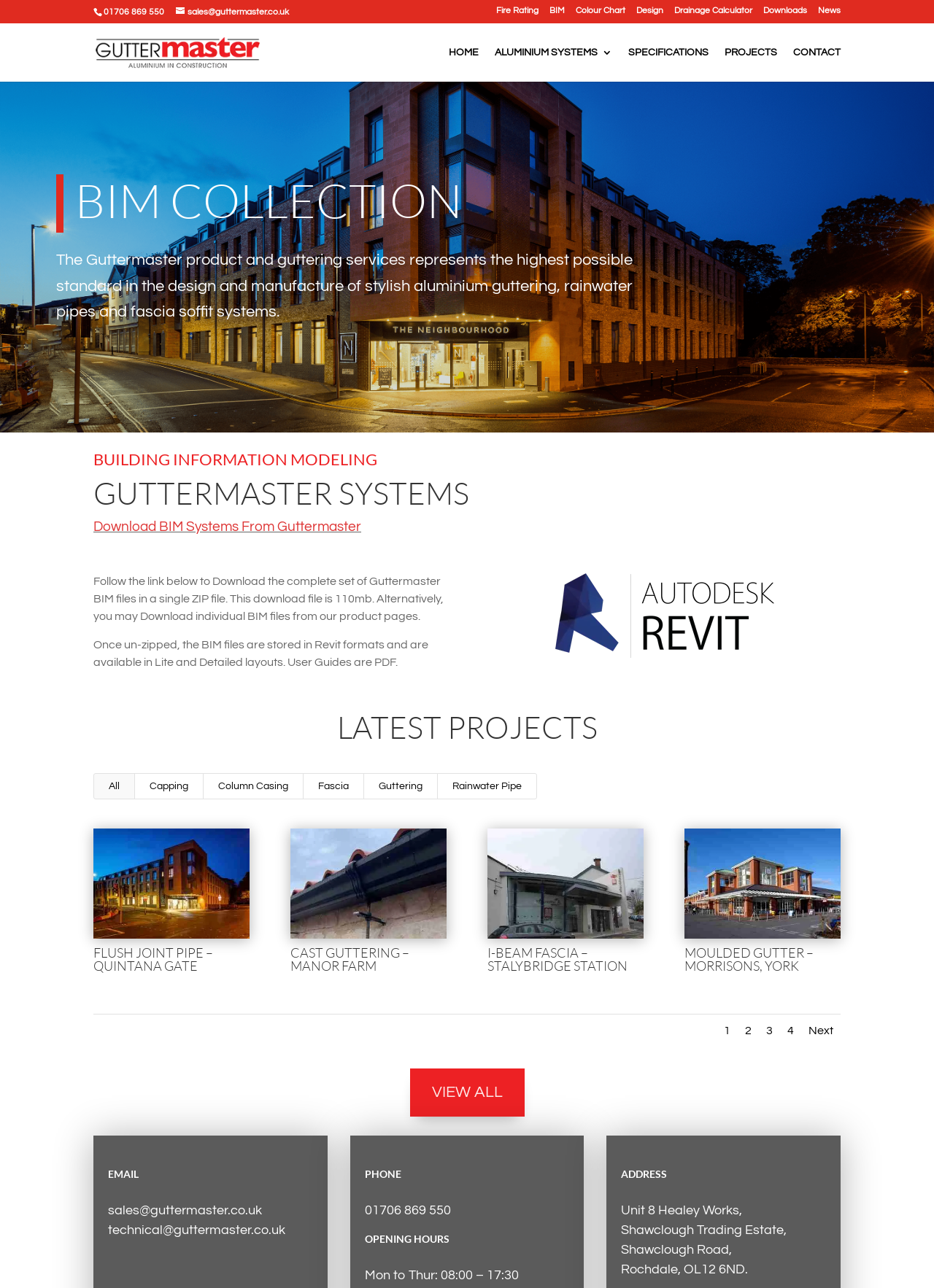Analyze the image and give a detailed response to the question:
What is the size of the complete set of Guttermaster BIM files?

I found this information by reading the text that says 'This download file is 110mb.' This text is located in the 'BIM COLLECTION' section of the webpage, where it describes the complete set of Guttermaster BIM files.